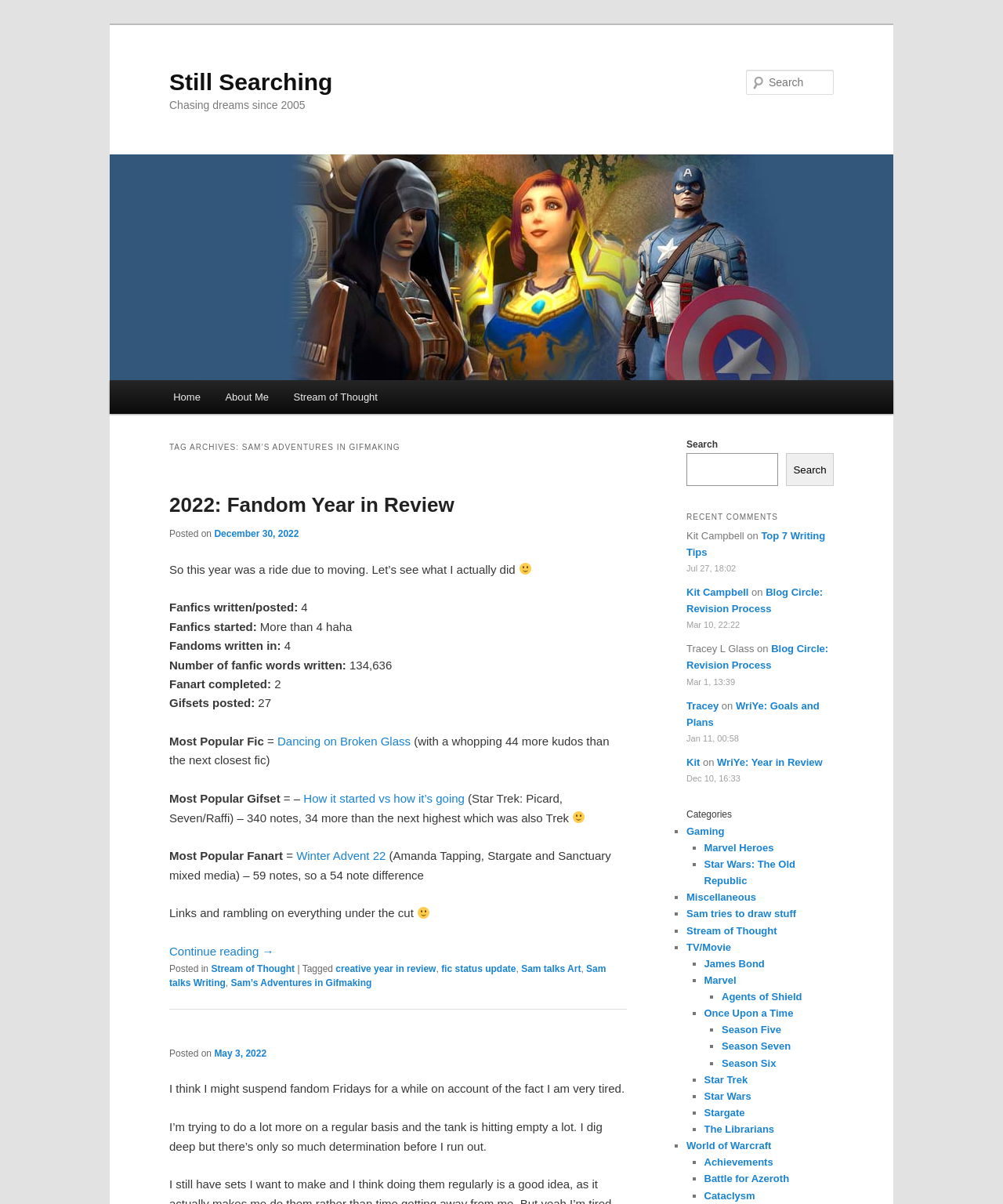Please provide the bounding box coordinates for the element that needs to be clicked to perform the instruction: "Read the post '2022: Fandom Year in Review'". The coordinates must consist of four float numbers between 0 and 1, formatted as [left, top, right, bottom].

[0.169, 0.41, 0.453, 0.429]